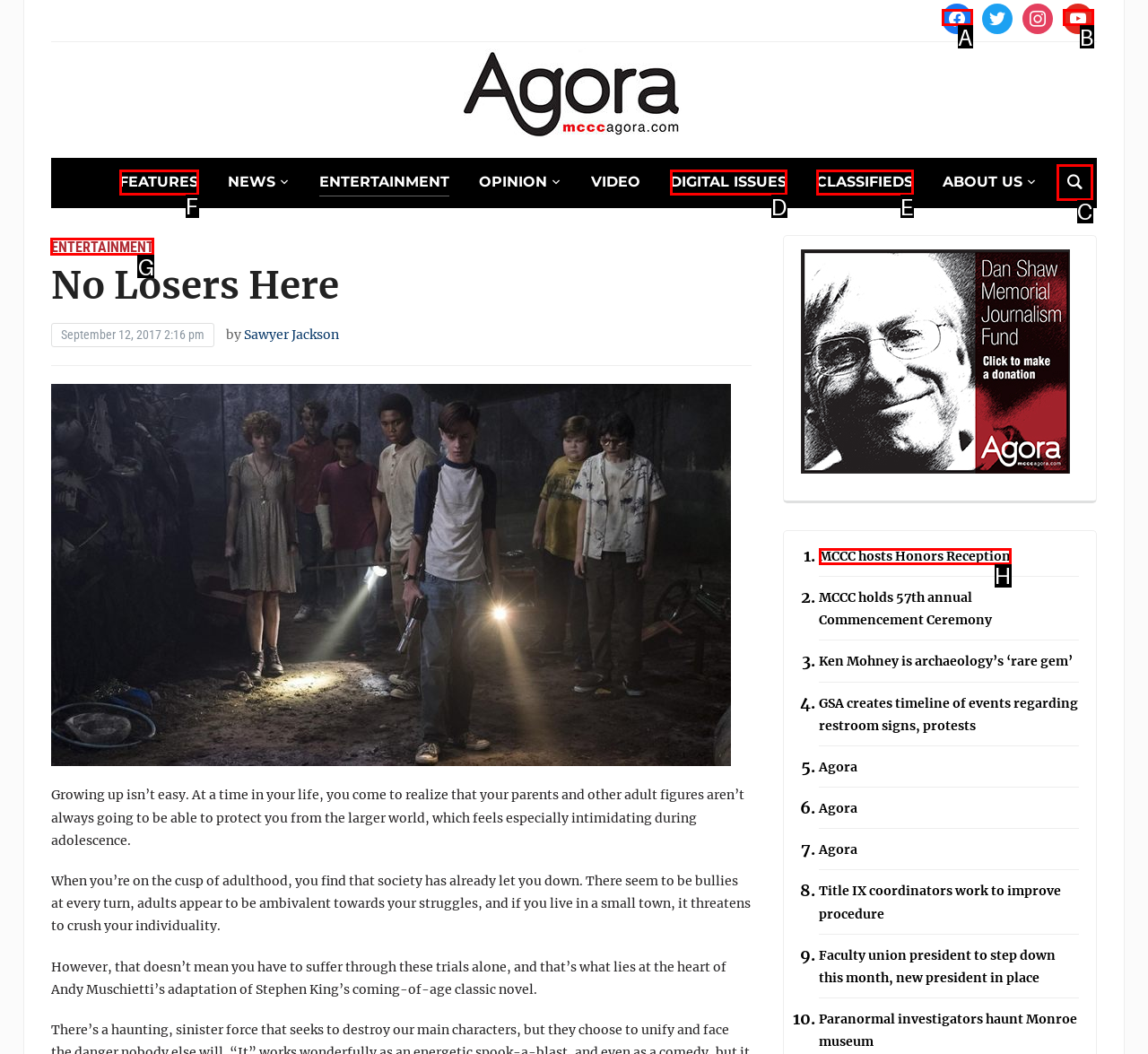Select the HTML element that needs to be clicked to perform the task: Visit the FEATURES page. Reply with the letter of the chosen option.

F